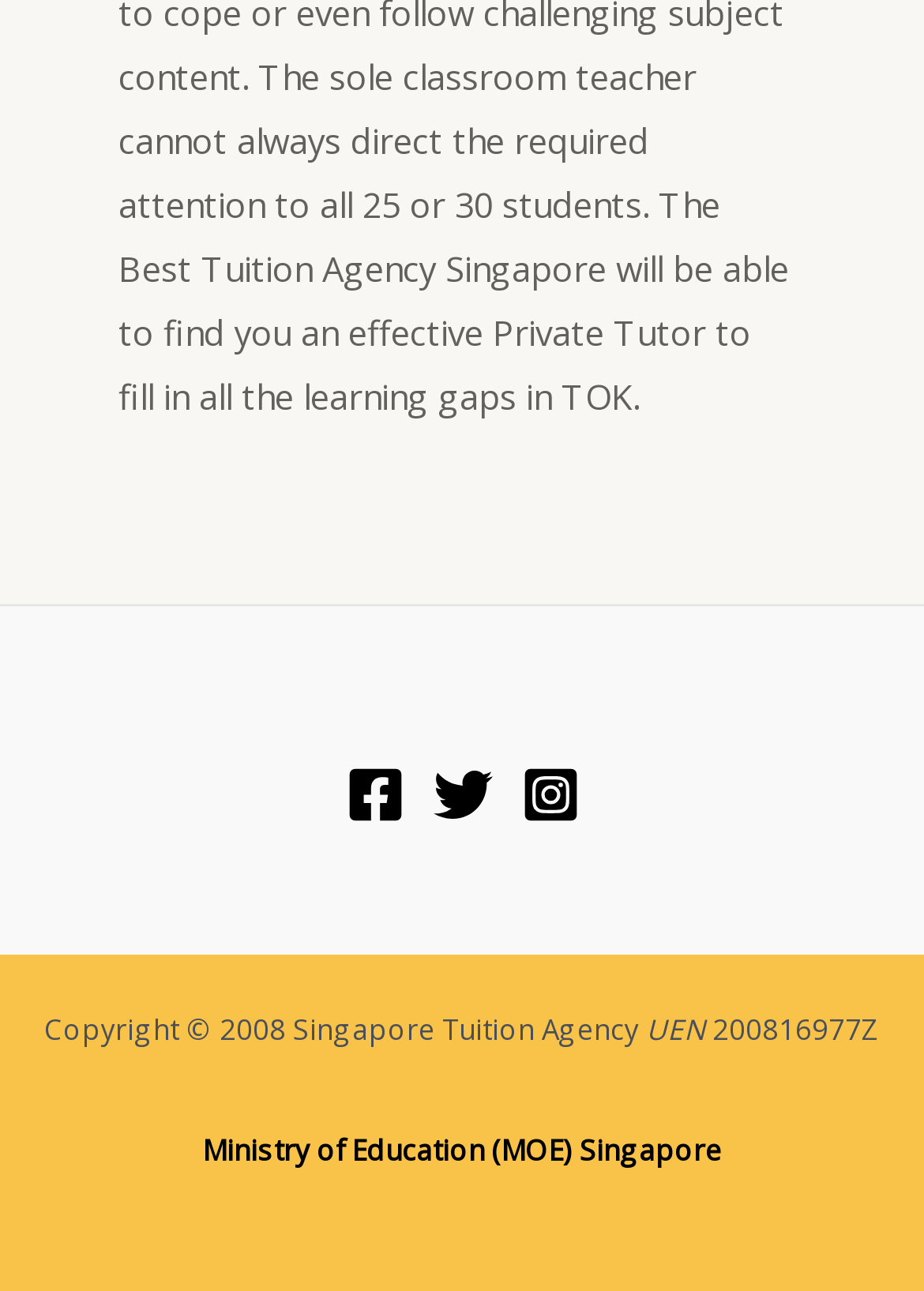Given the element description: "aria-label="Facebook"", predict the bounding box coordinates of this UI element. The coordinates must be four float numbers between 0 and 1, given as [left, top, right, bottom].

[0.373, 0.593, 0.437, 0.639]